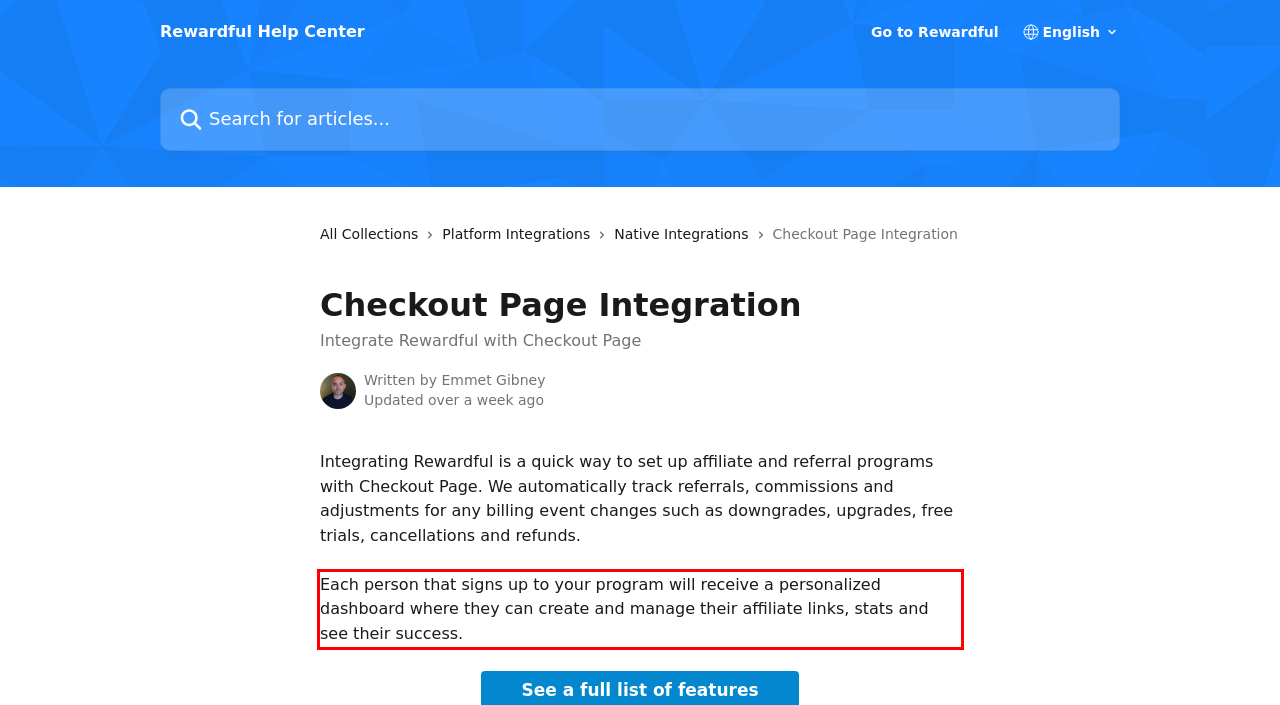Please take the screenshot of the webpage, find the red bounding box, and generate the text content that is within this red bounding box.

Each person that signs up to your program will receive a personalized dashboard where they can create and manage their affiliate links, stats and see their success.